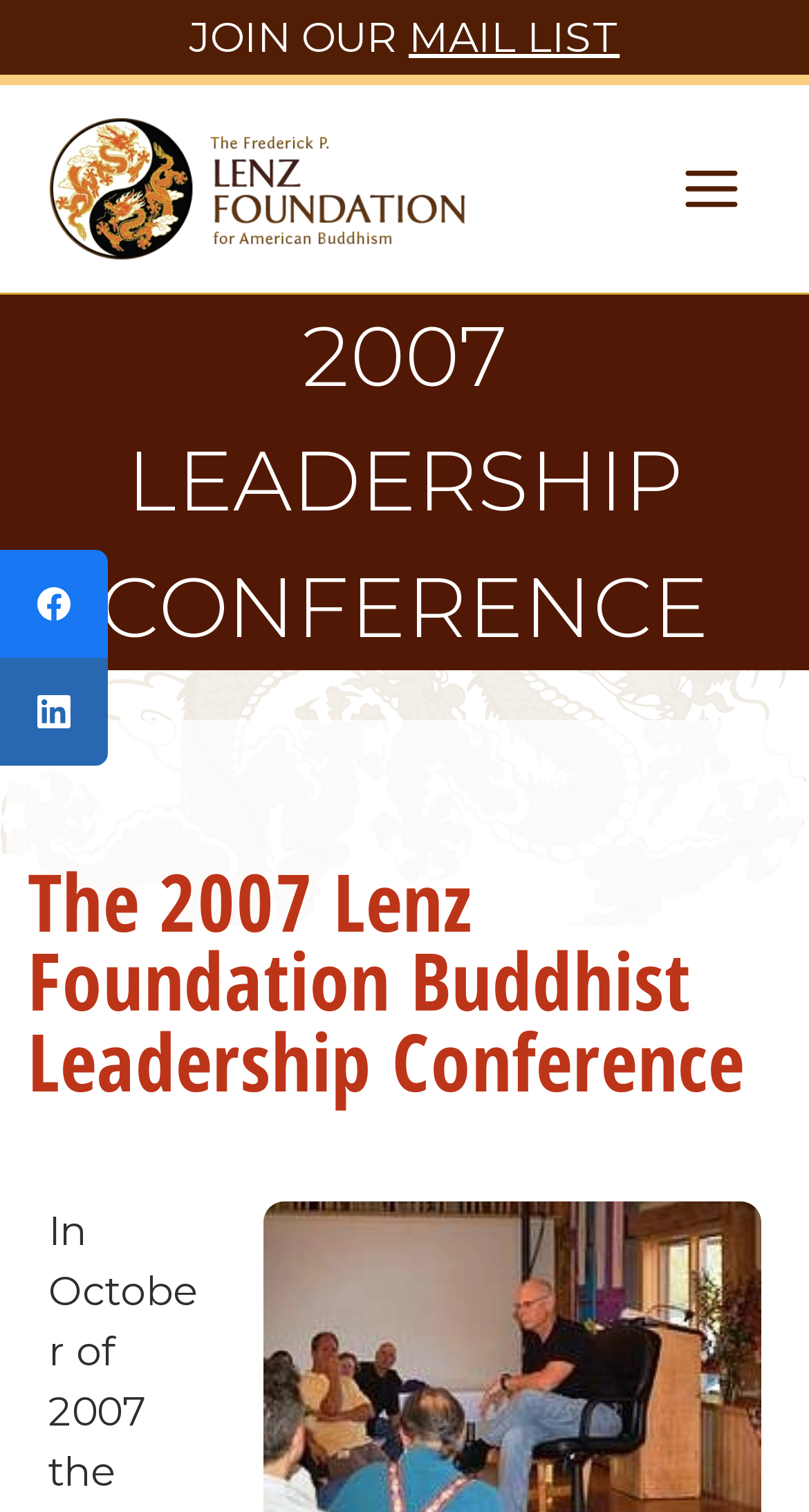Please answer the following query using a single word or phrase: 
What can I do to stay updated?

Join the mail list